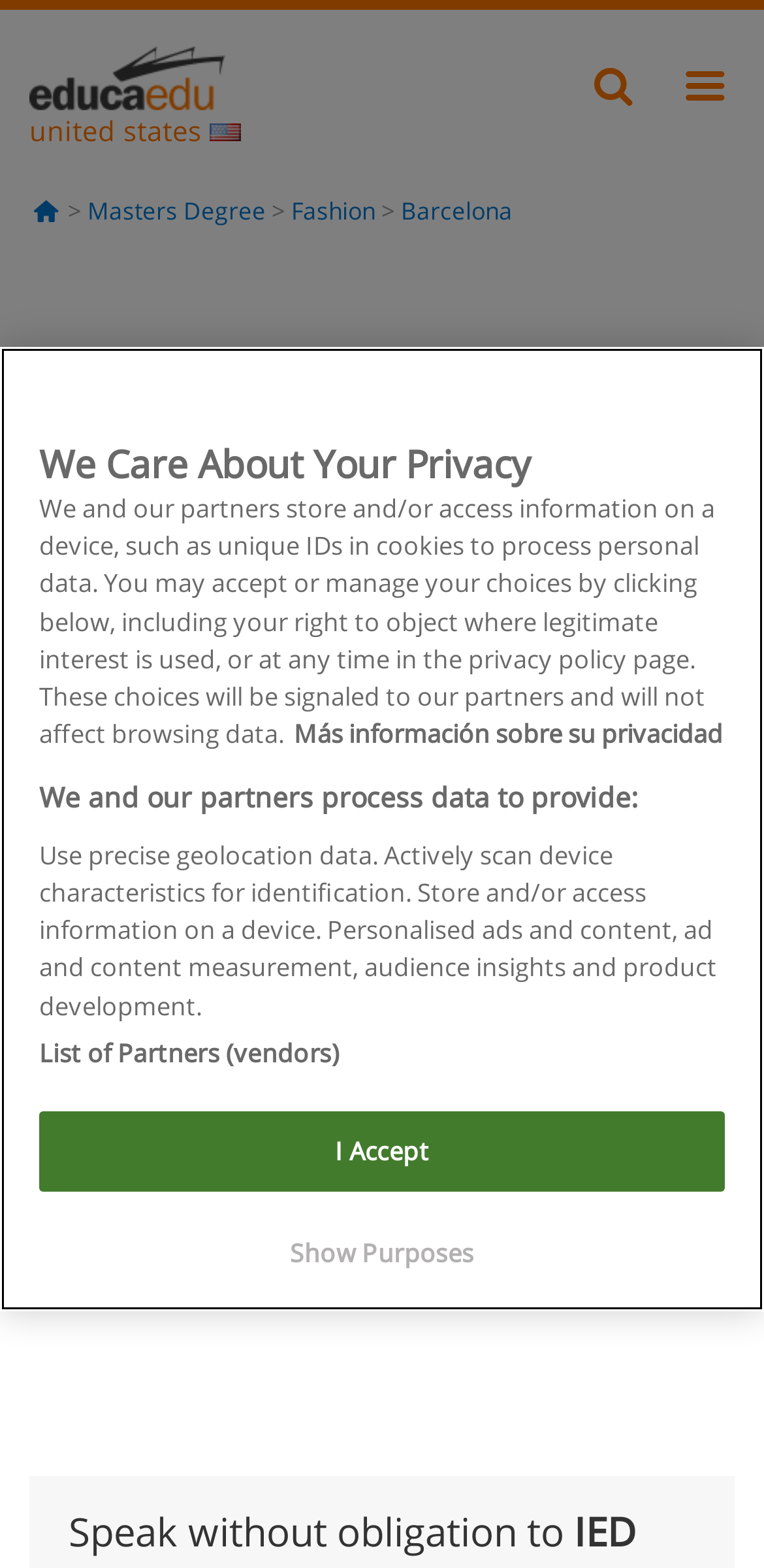What is the name of the master's program?
Based on the visual information, provide a detailed and comprehensive answer.

I found the answer by looking at the heading 'Master in Fashion Creative Direction' which is located at the top of the webpage.